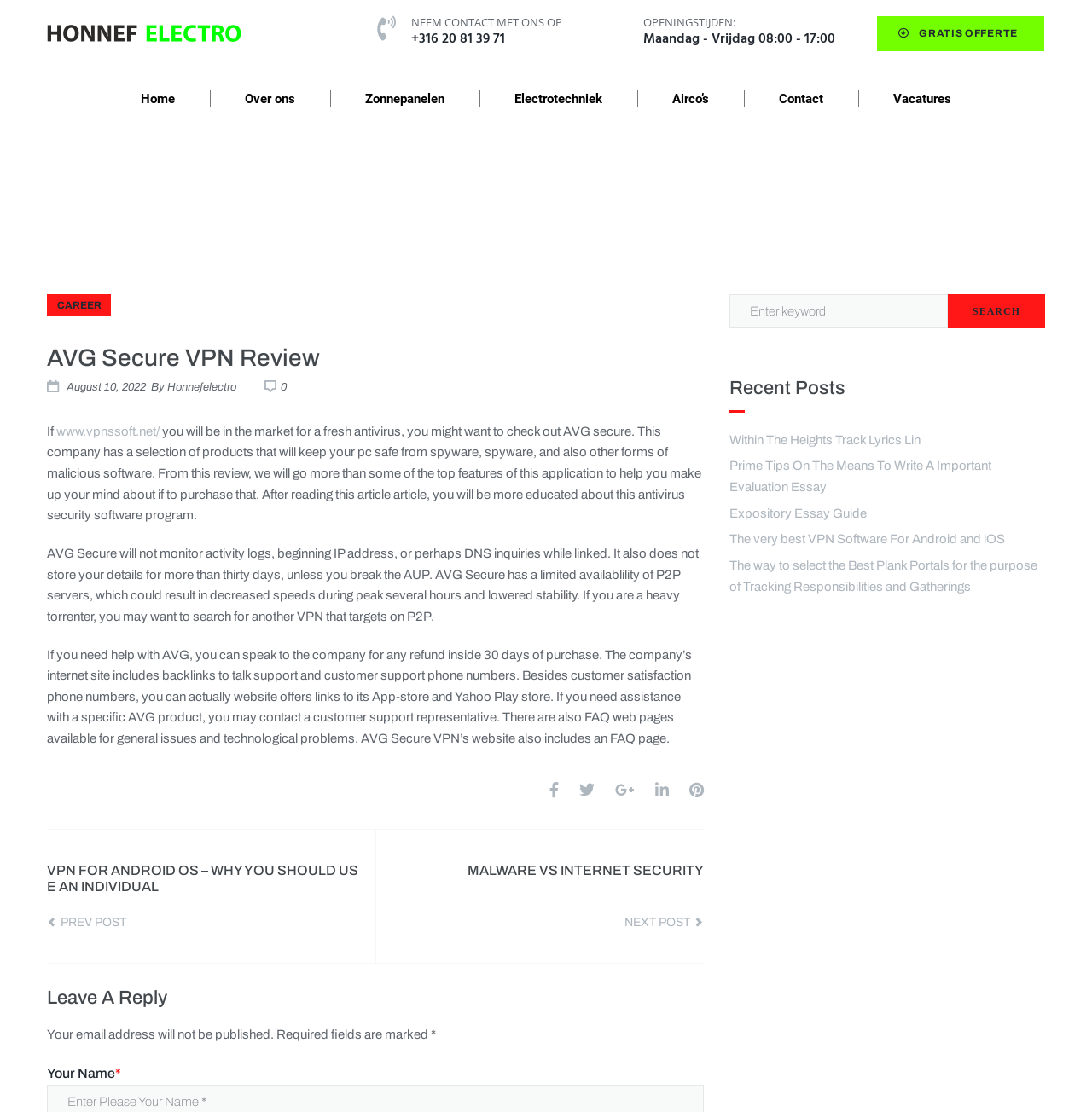What is the contact information for Honnef electro?
Using the image, give a concise answer in the form of a single word or short phrase.

+316 20 81 39 71